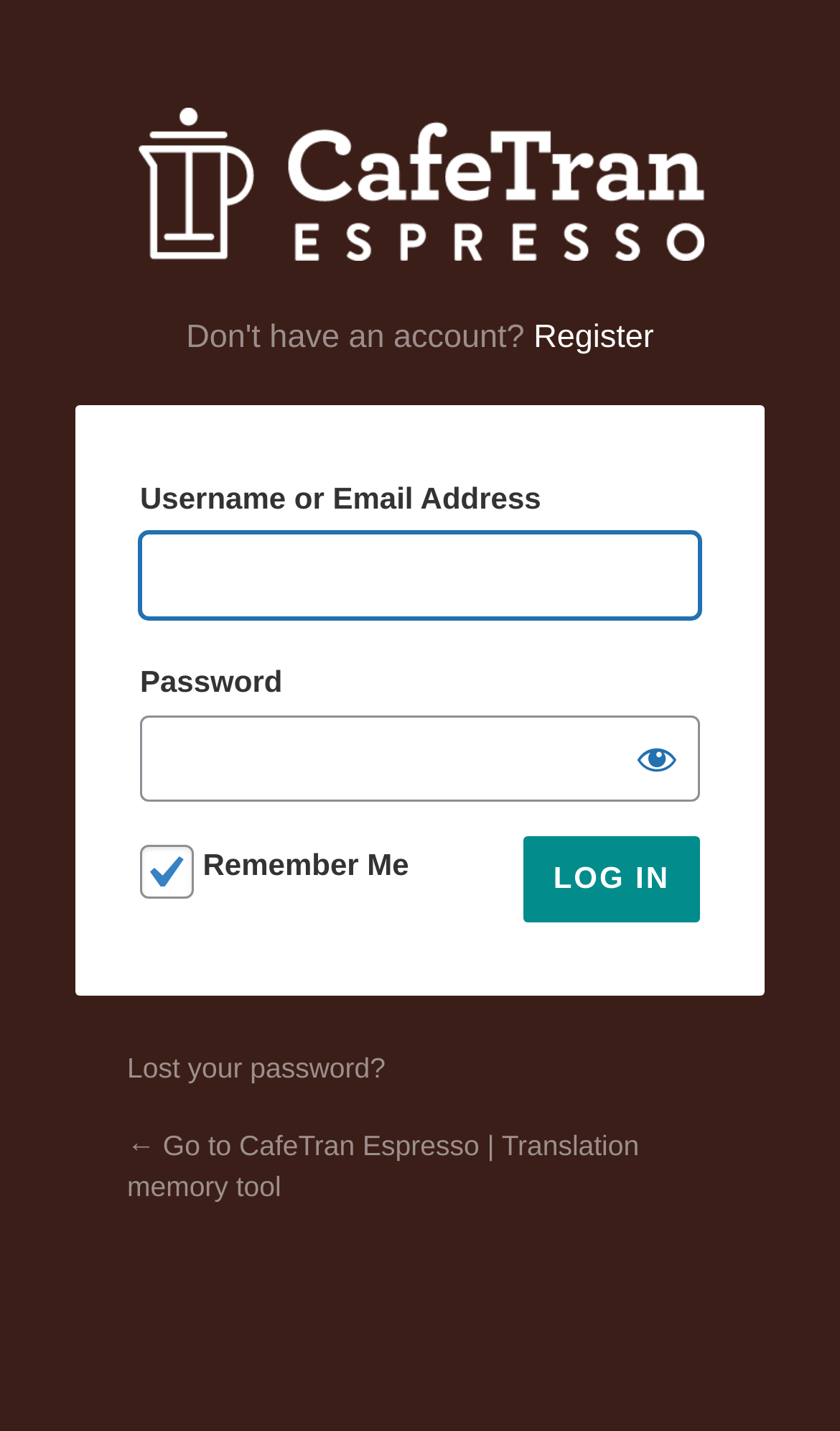Refer to the element description aria-label="Show password" and identify the corresponding bounding box in the screenshot. Format the coordinates as (top-left x, top-left y, bottom-right x, bottom-right y) with values in the range of 0 to 1.

[0.731, 0.5, 0.833, 0.56]